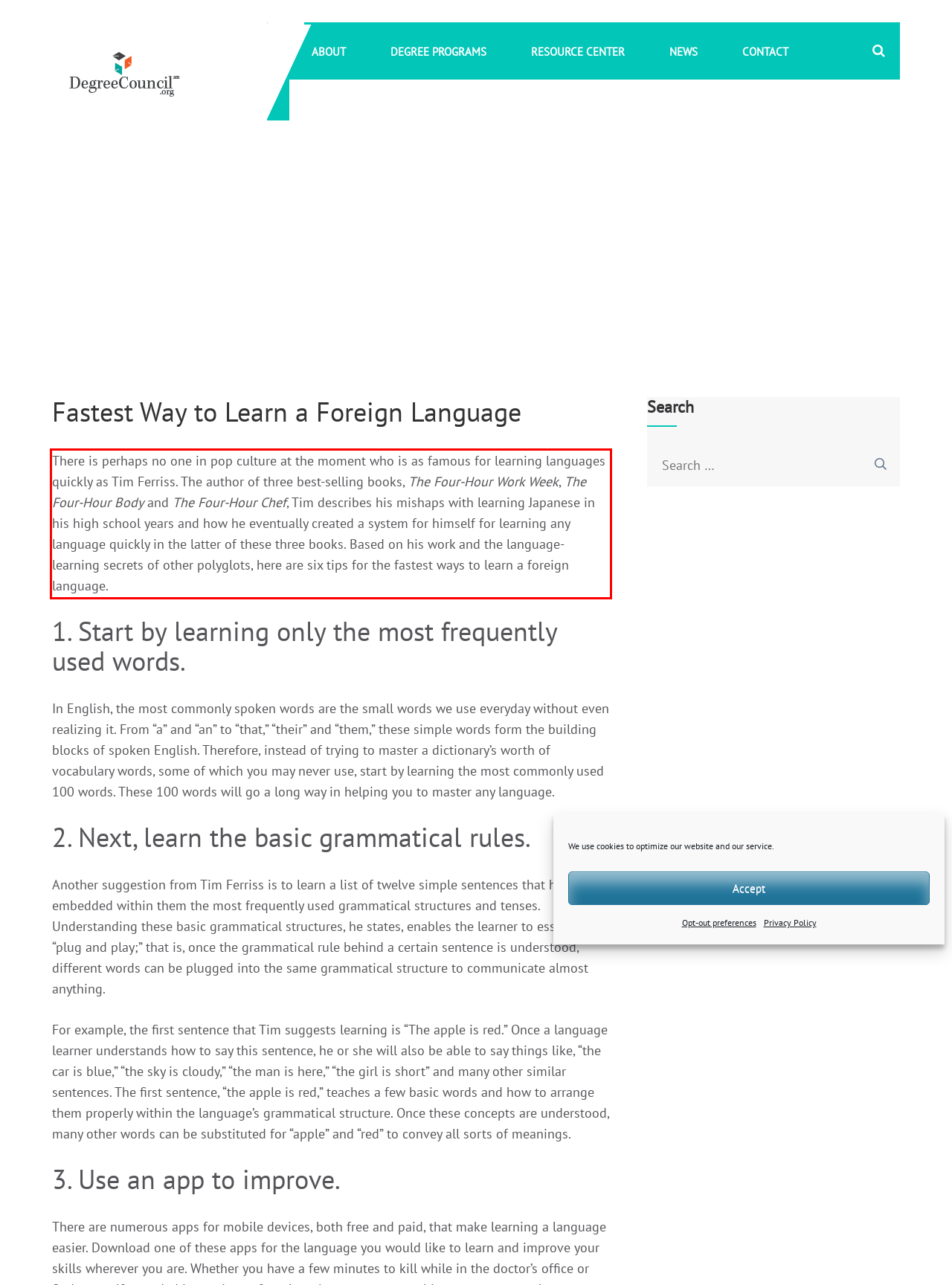There is a screenshot of a webpage with a red bounding box around a UI element. Please use OCR to extract the text within the red bounding box.

There is perhaps no one in pop culture at the moment who is as famous for learning languages quickly as Tim Ferriss. The author of three best-selling books, The Four-Hour Work Week, The Four-Hour Body and The Four-Hour Chef, Tim describes his mishaps with learning Japanese in his high school years and how he eventually created a system for himself for learning any language quickly in the latter of these three books. Based on his work and the language-learning secrets of other polyglots, here are six tips for the fastest ways to learn a foreign language.